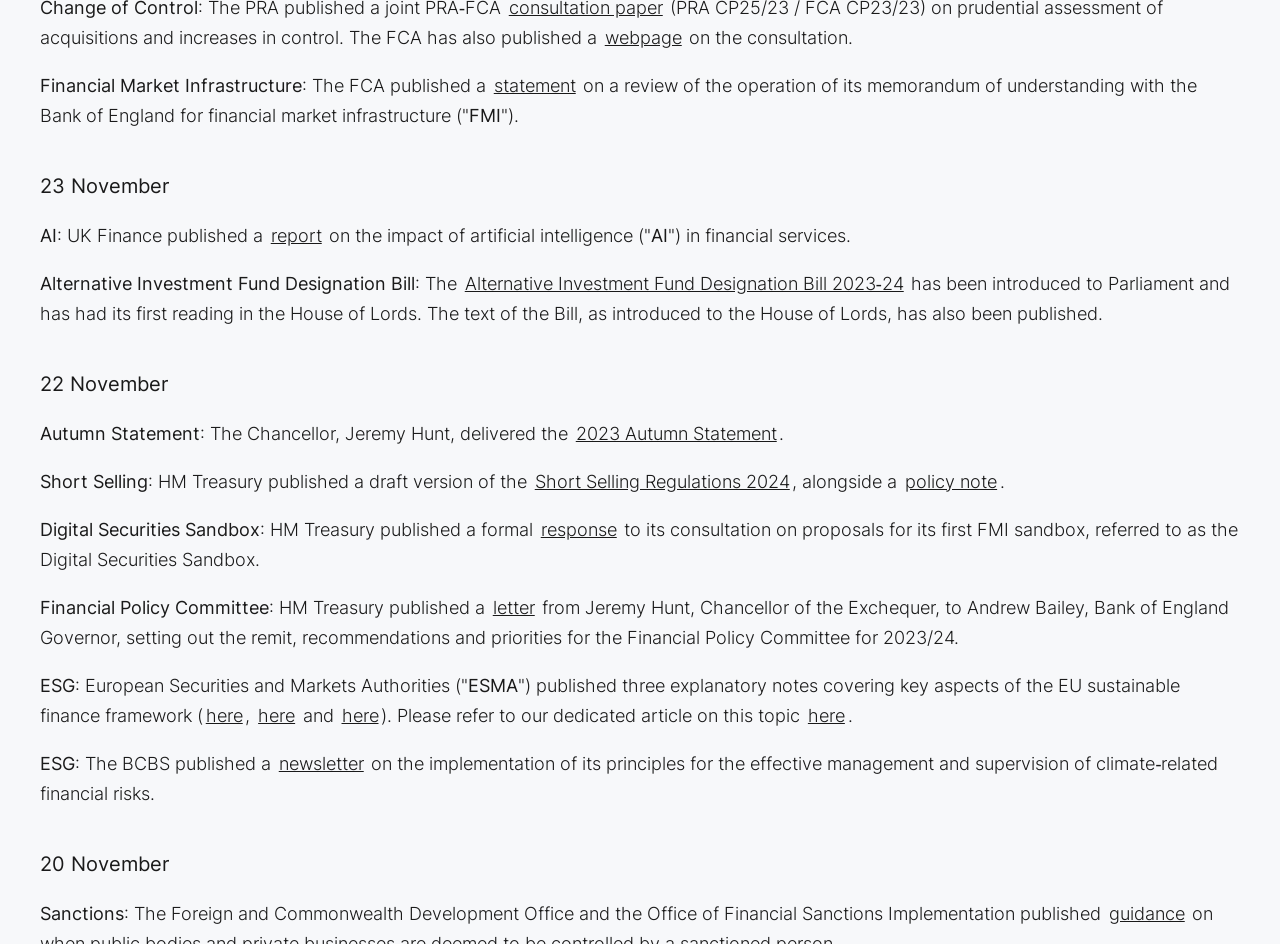What is the purpose of the Digital Securities Sandbox? Refer to the image and provide a one-word or short phrase answer.

FMI sandbox